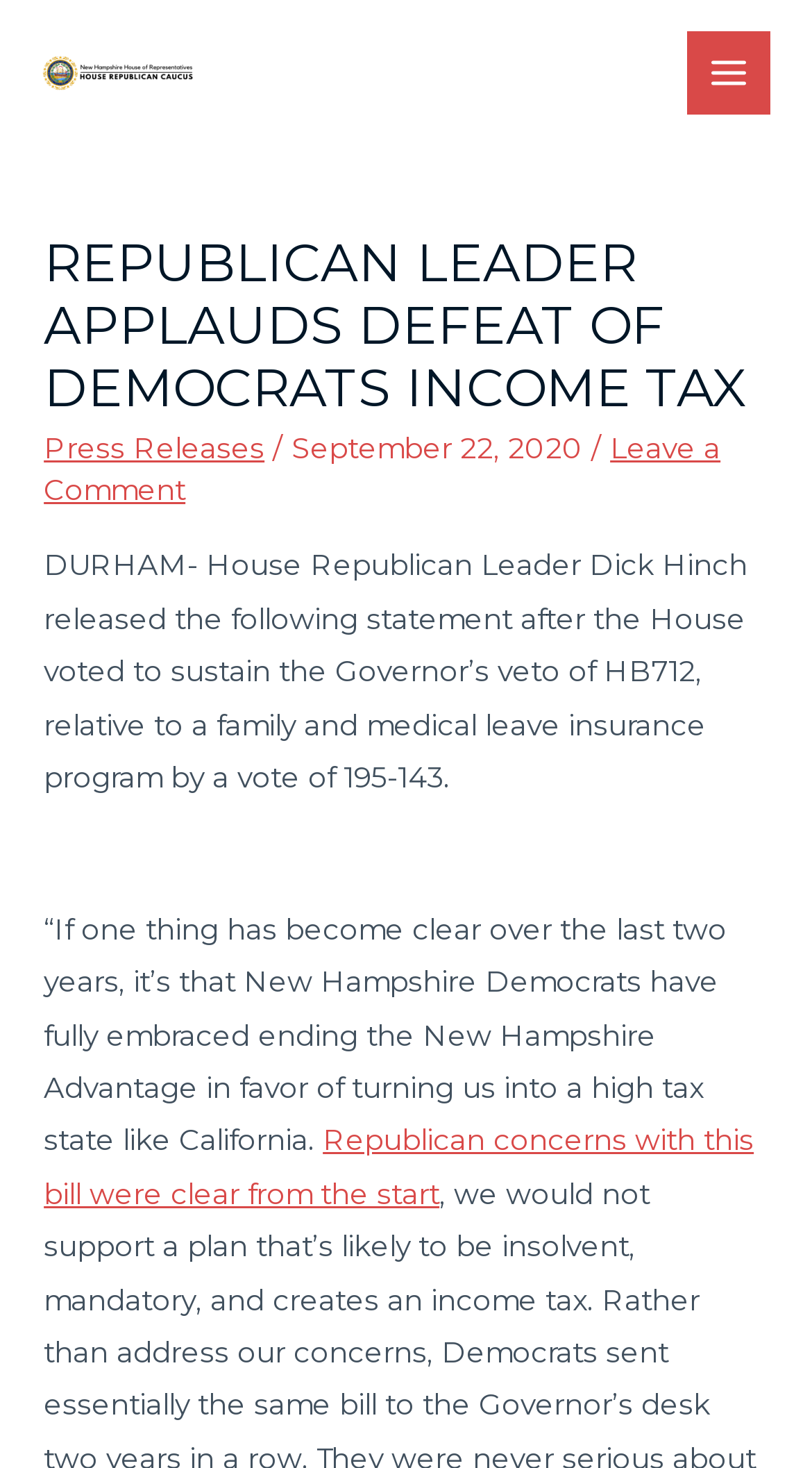What is the vote count mentioned?
Your answer should be a single word or phrase derived from the screenshot.

195-143